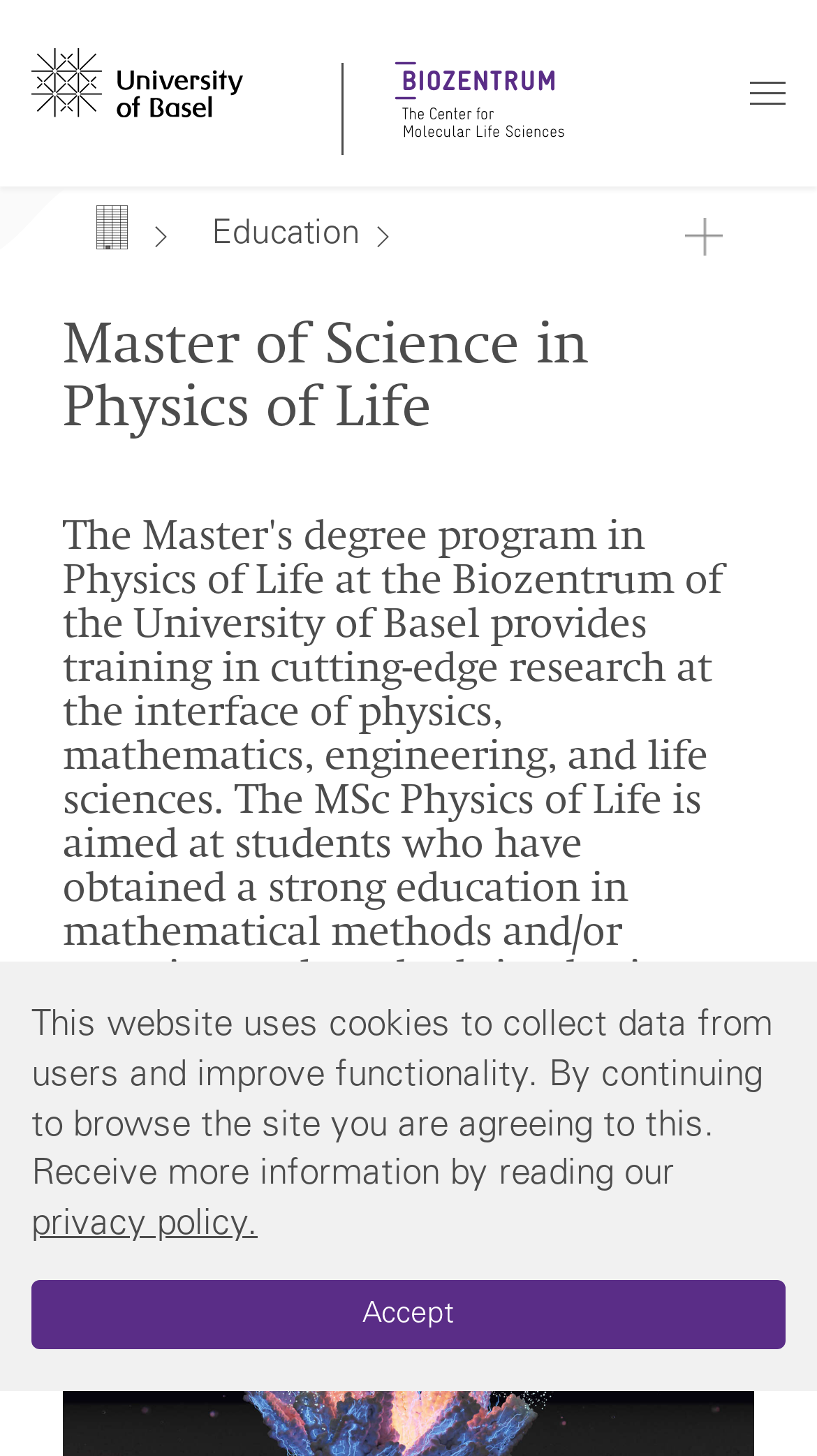What is the purpose of the Master's degree program? Examine the screenshot and reply using just one word or a brief phrase.

Cutting-edge research